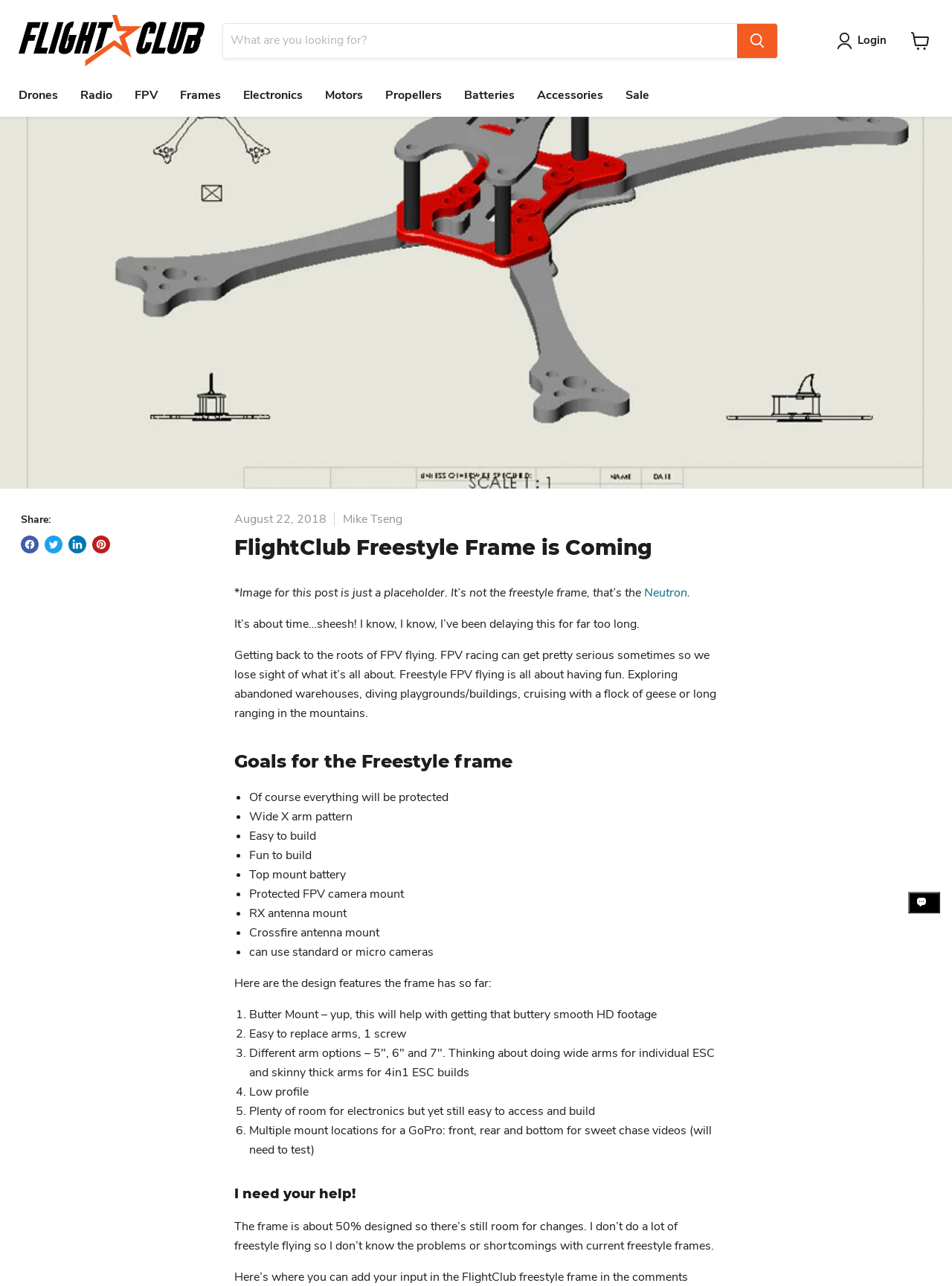Can you look at the image and give a comprehensive answer to the question:
What is the purpose of the Butter Mount?

The Butter Mount is a feature of the Freestyle Frame that helps to achieve smooth HD footage. This is mentioned in the design features of the frame, where it says 'Butter Mount – yup, this will help with getting that buttery smooth HD footage'.